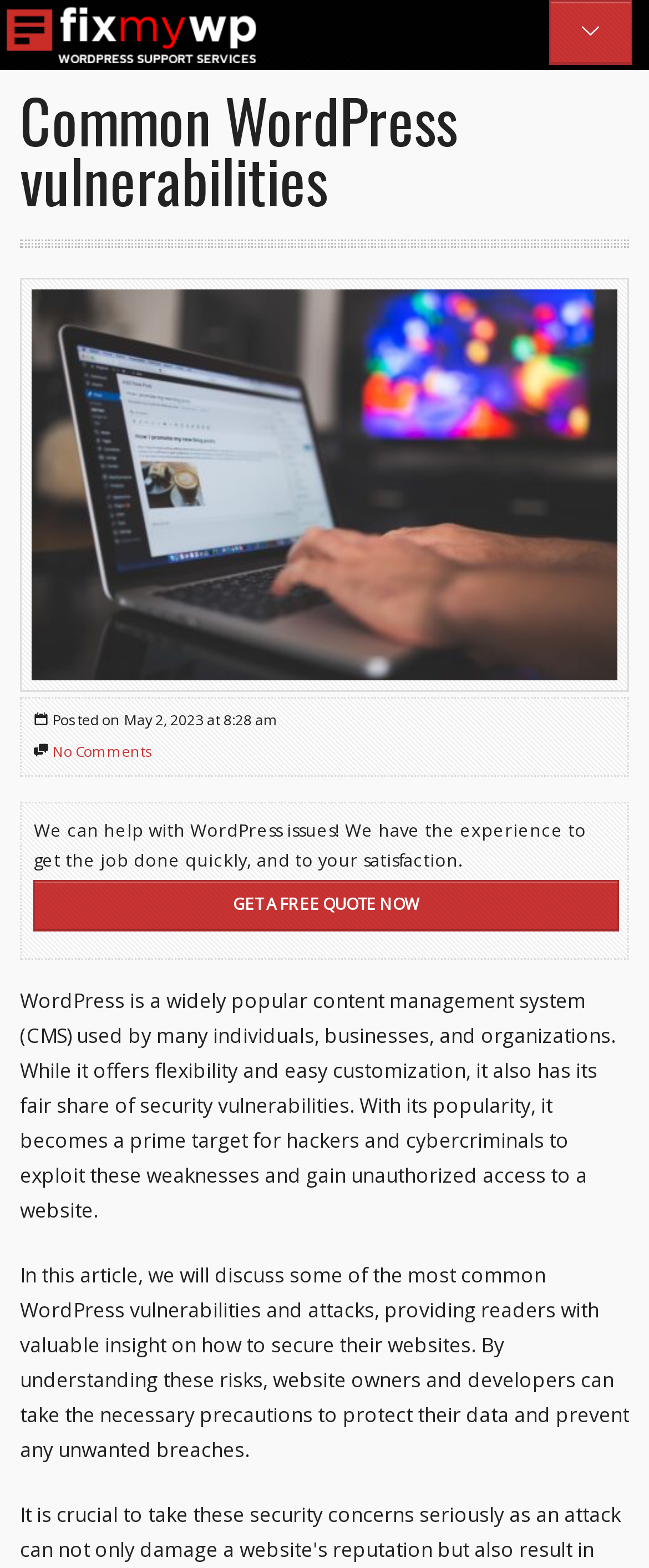What is the tone of the article?
Based on the image, provide your answer in one word or phrase.

Informative and helpful